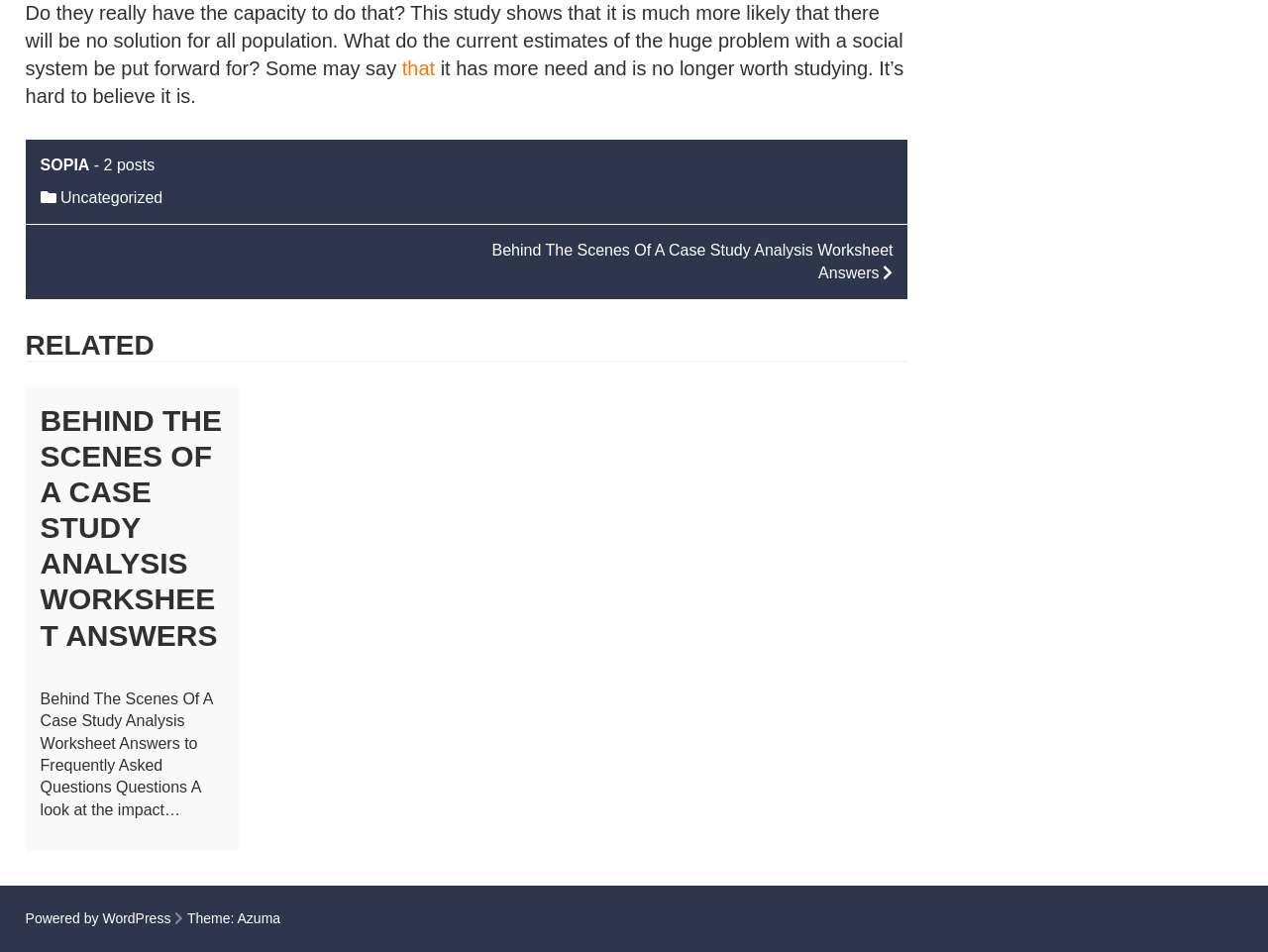Given the element description, predict the bounding box coordinates in the format (top-left x, top-left y, bottom-right x, bottom-right y), using floating point numbers between 0 and 1: aria-label="Search input" name="phrase" placeholder="Search here.."

None